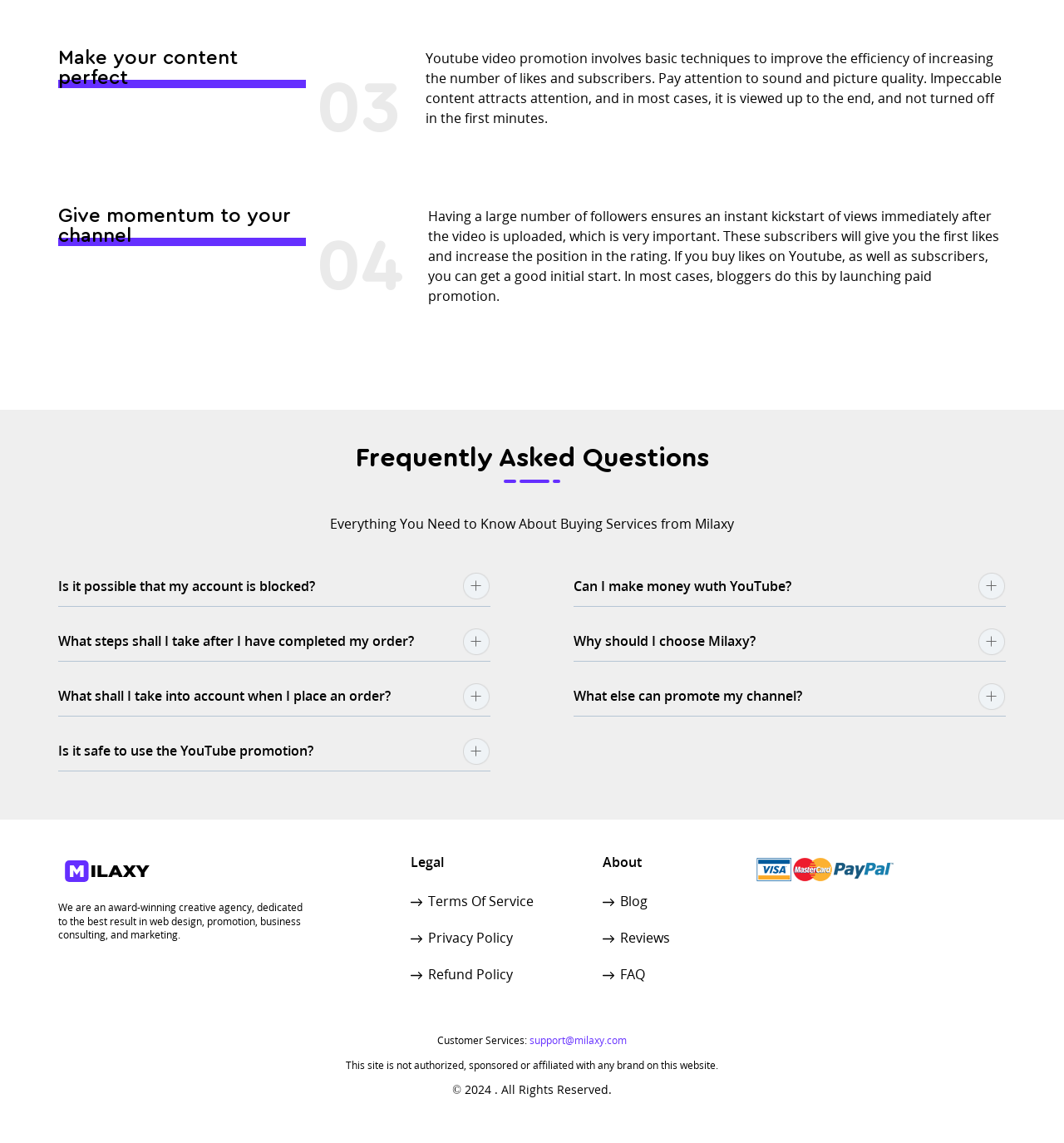Using the details from the image, please elaborate on the following question: What is the purpose of buying likes and subscribers on YouTube?

According to the webpage, buying likes and subscribers on YouTube can give a good initial start to a channel, as these subscribers will provide the first likes and increase the video's position in the rating.